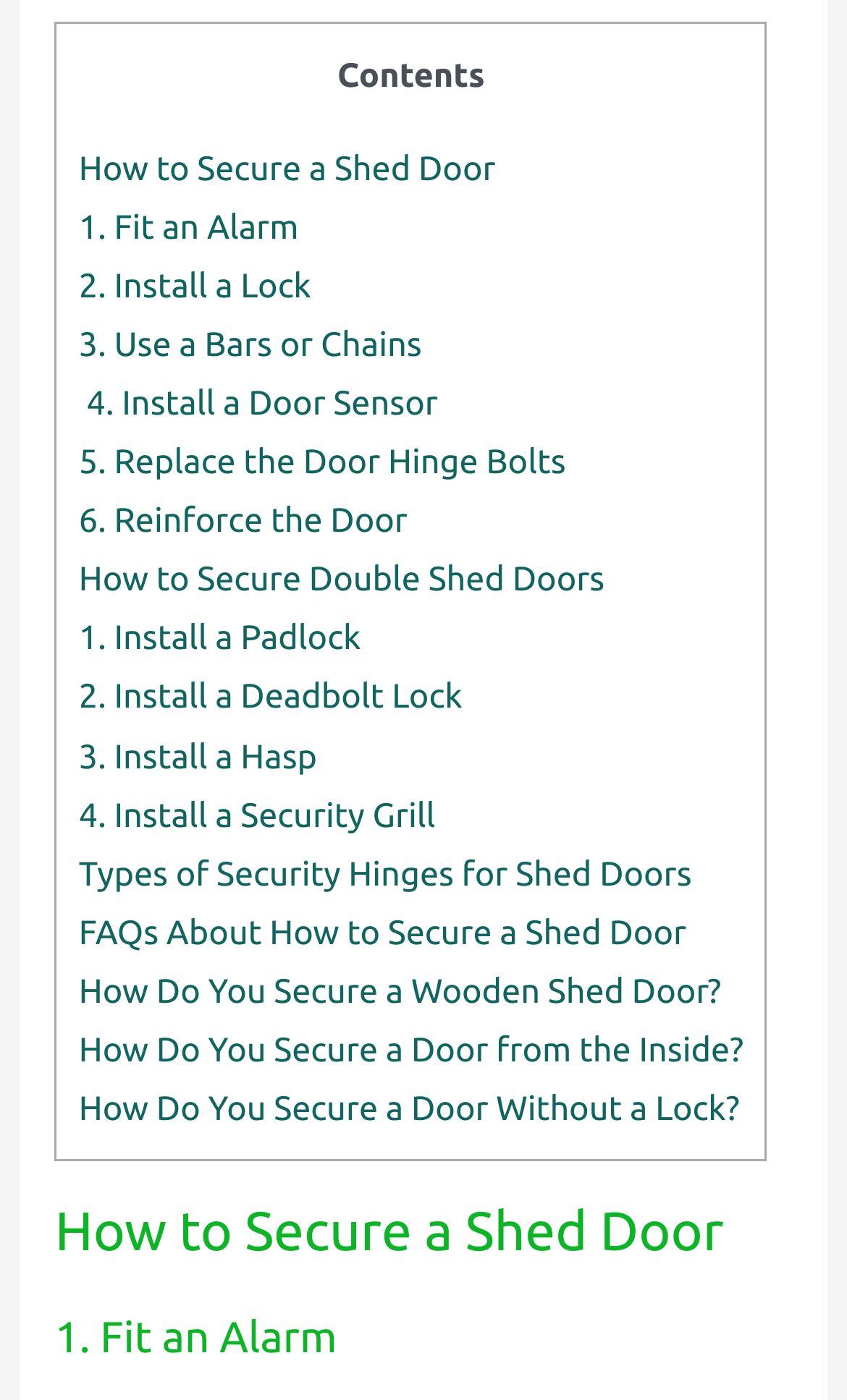Please determine the bounding box coordinates for the element that should be clicked to follow these instructions: "View 'FAQs About How to Secure a Shed Door'".

[0.093, 0.651, 0.81, 0.679]